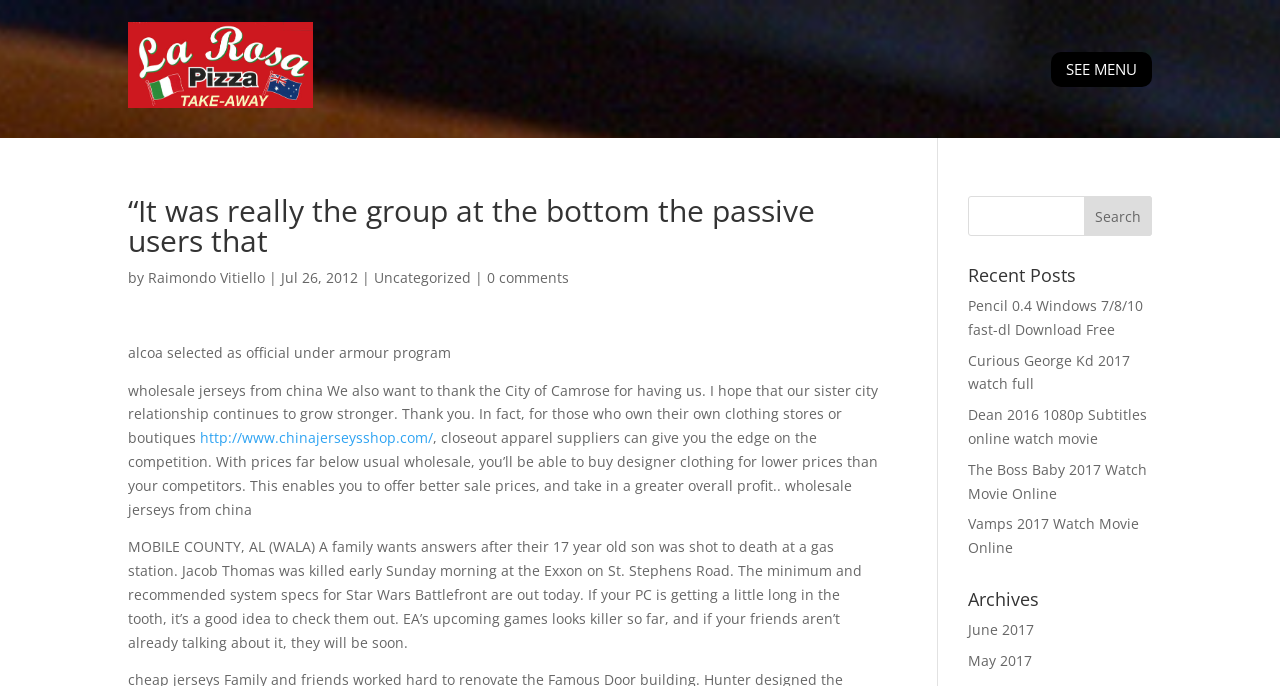Please find the bounding box coordinates of the section that needs to be clicked to achieve this instruction: "View the recent post Pencil 0.4 Windows 7/8/10 fast-dl Download Free".

[0.756, 0.431, 0.893, 0.494]